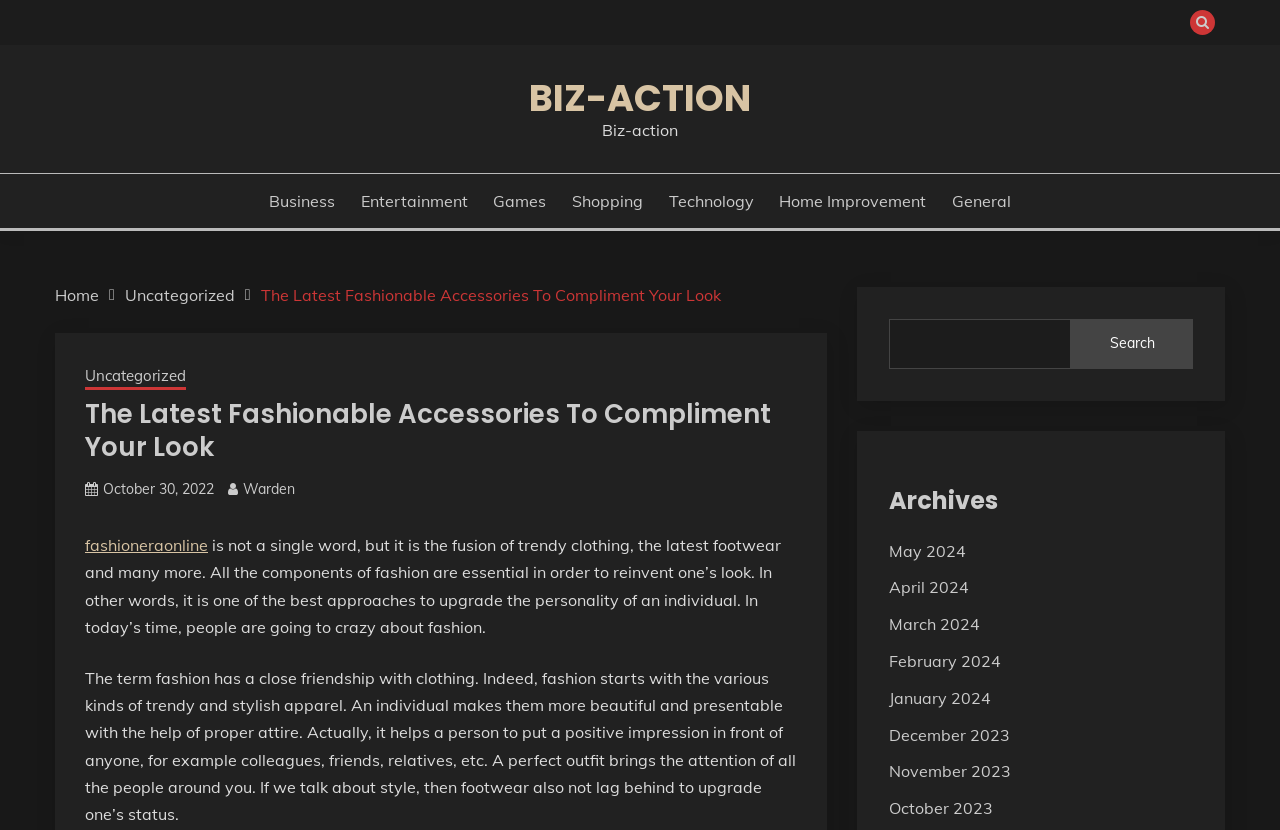What is the purpose of proper attire?
Give a one-word or short-phrase answer derived from the screenshot.

To make a positive impression